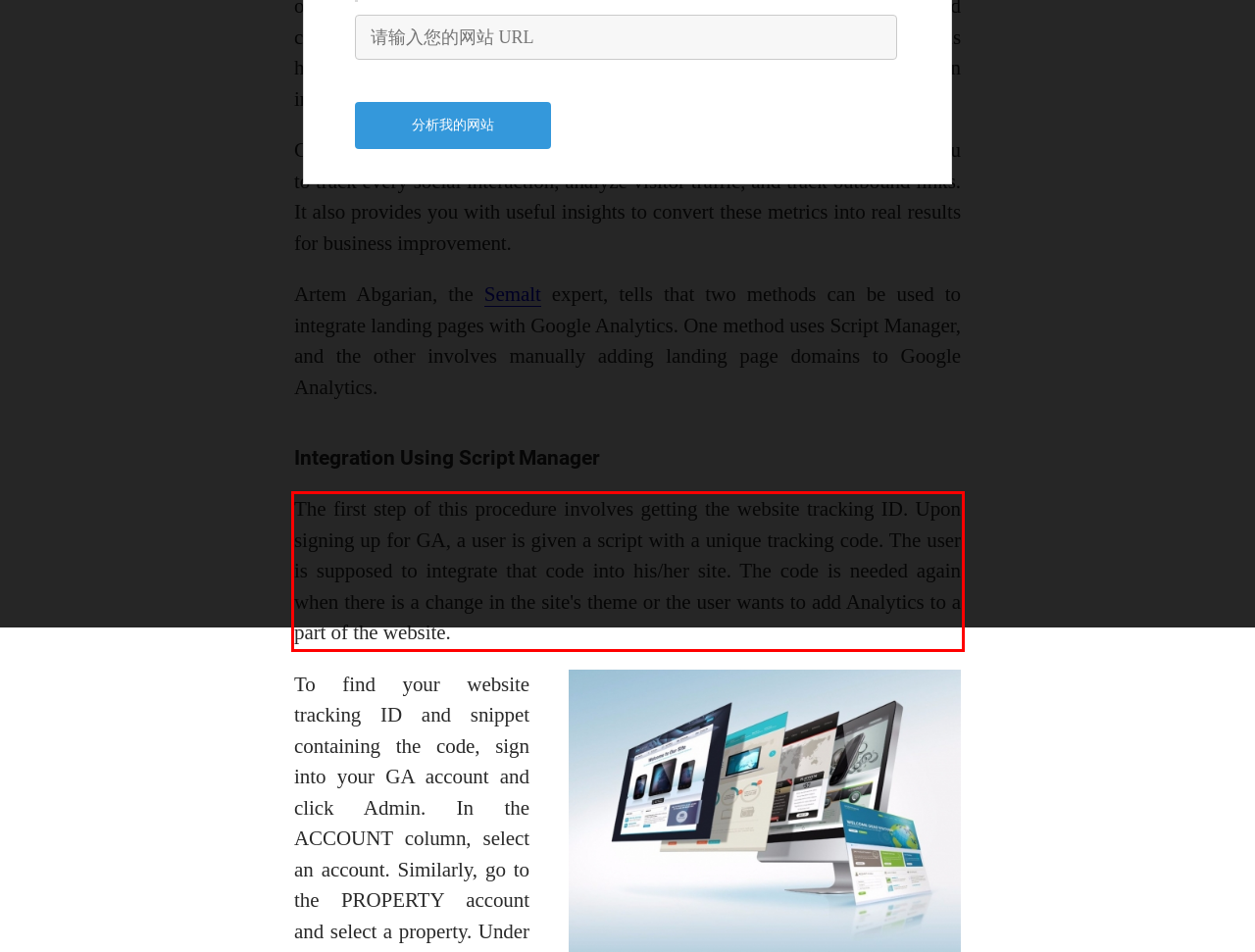Given the screenshot of a webpage, identify the red rectangle bounding box and recognize the text content inside it, generating the extracted text.

The first step of this procedure involves getting the website tracking ID. Upon signing up for GA, a user is given a script with a unique tracking code. The user is supposed to integrate that code into his/her site. The code is needed again when there is a change in the site's theme or the user wants to add Analytics to a part of the website.